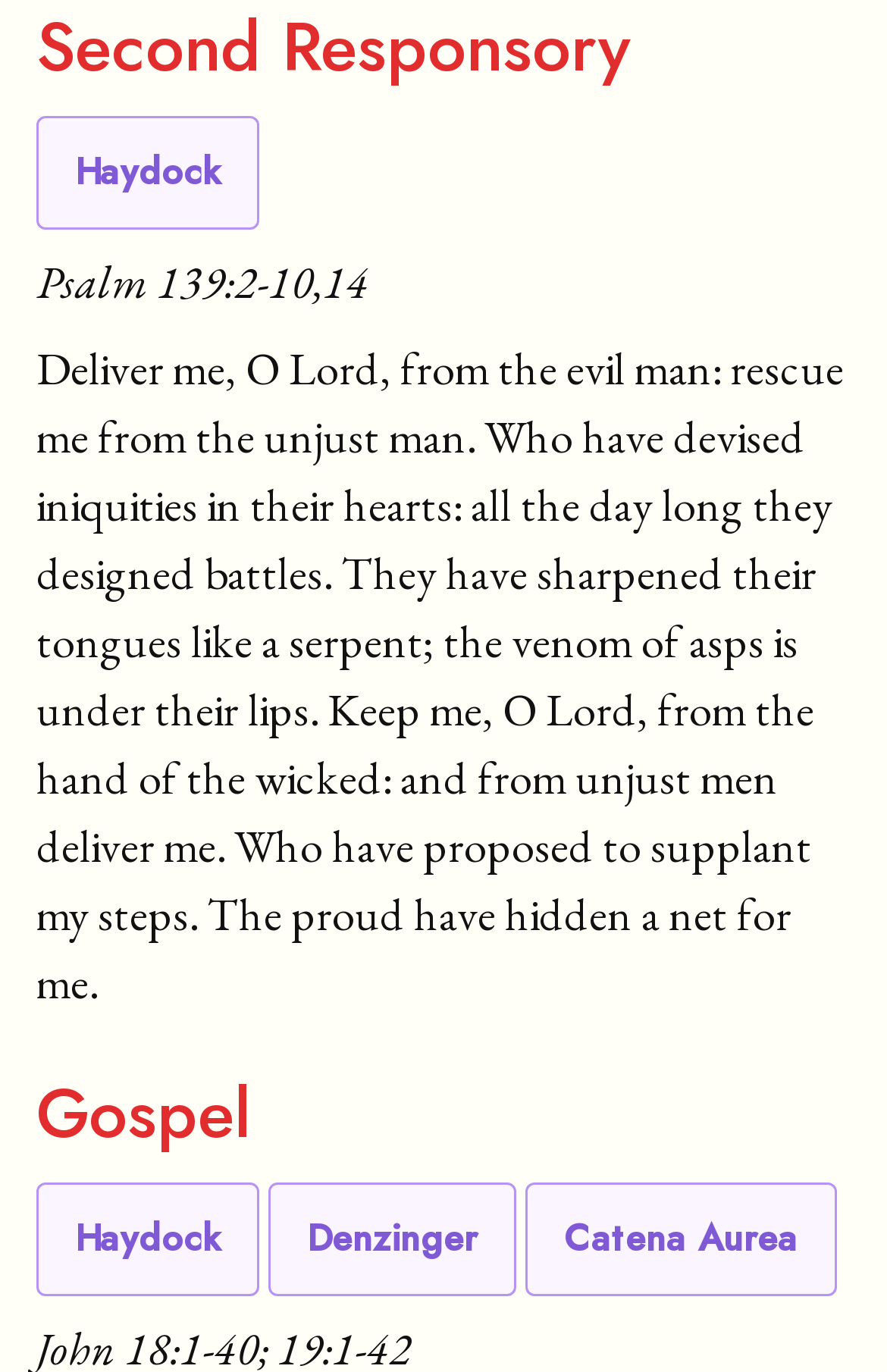What is the Psalm reference?
Look at the webpage screenshot and answer the question with a detailed explanation.

The Psalm reference is mentioned in the static text element at the top of the webpage, which is 'Psalm 139:2-10,14'.